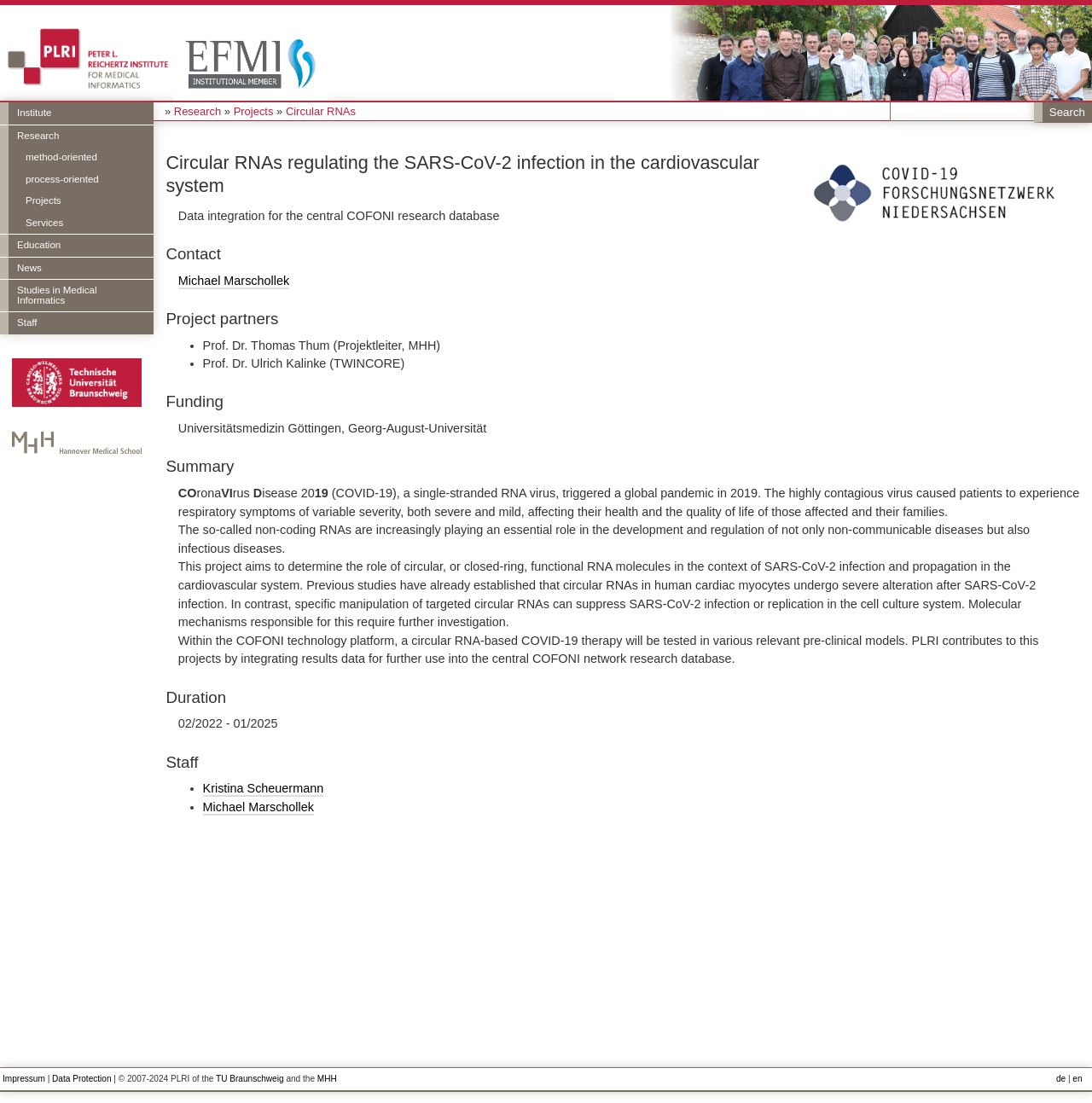Kindly determine the bounding box coordinates of the area that needs to be clicked to fulfill this instruction: "Read about 'Circular RNAs regulating the SARS-CoV-2 infection in the cardiovascular system'".

[0.152, 0.138, 0.989, 0.179]